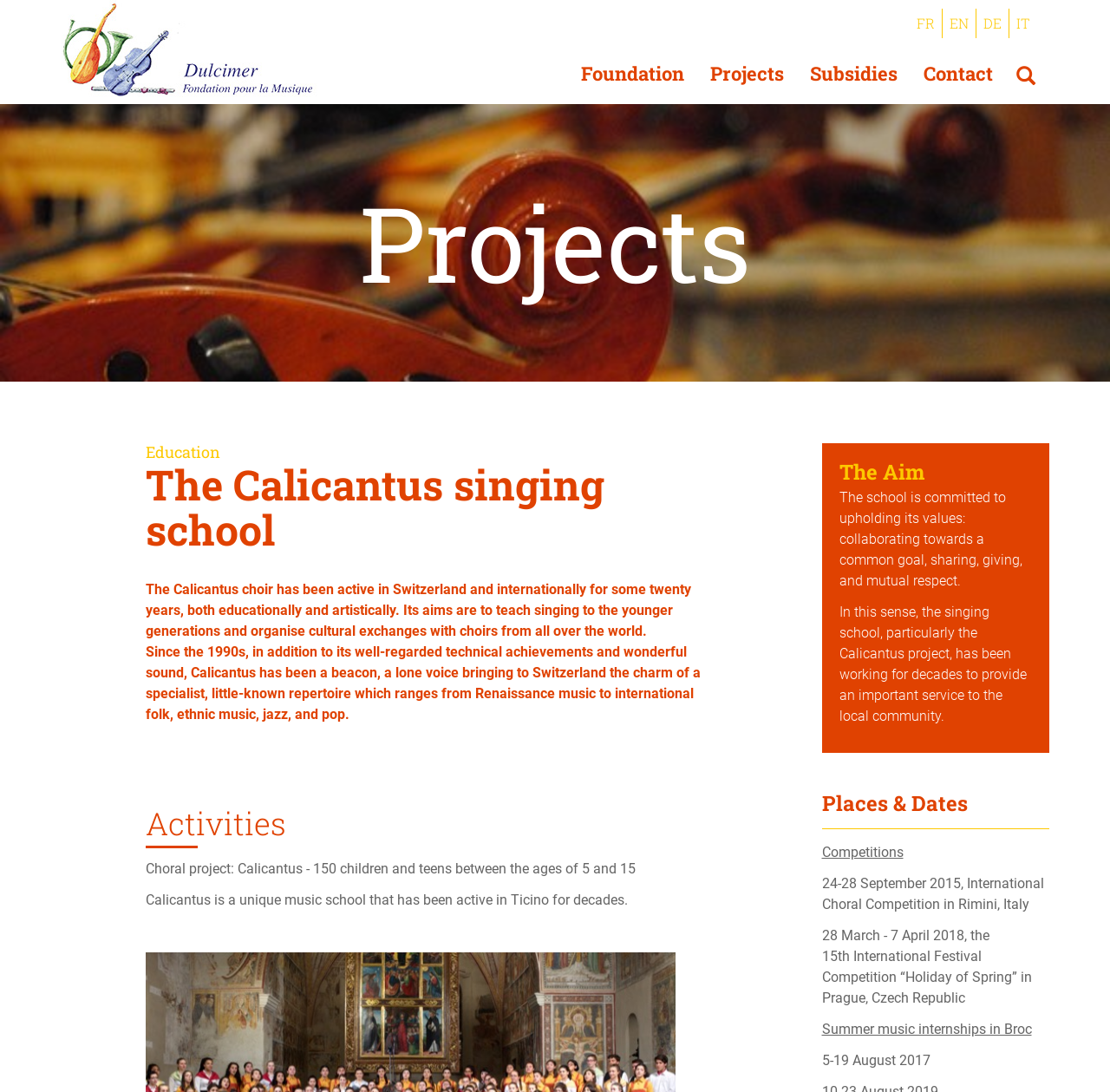Analyze the image and give a detailed response to the question:
What is the aim of the Calicantus singing school?

I found the answer by reading the text on the webpage, specifically the section 'The Aim' which states that the school is committed to upholding its values: collaborating towards a common goal, sharing, giving, and mutual respect.